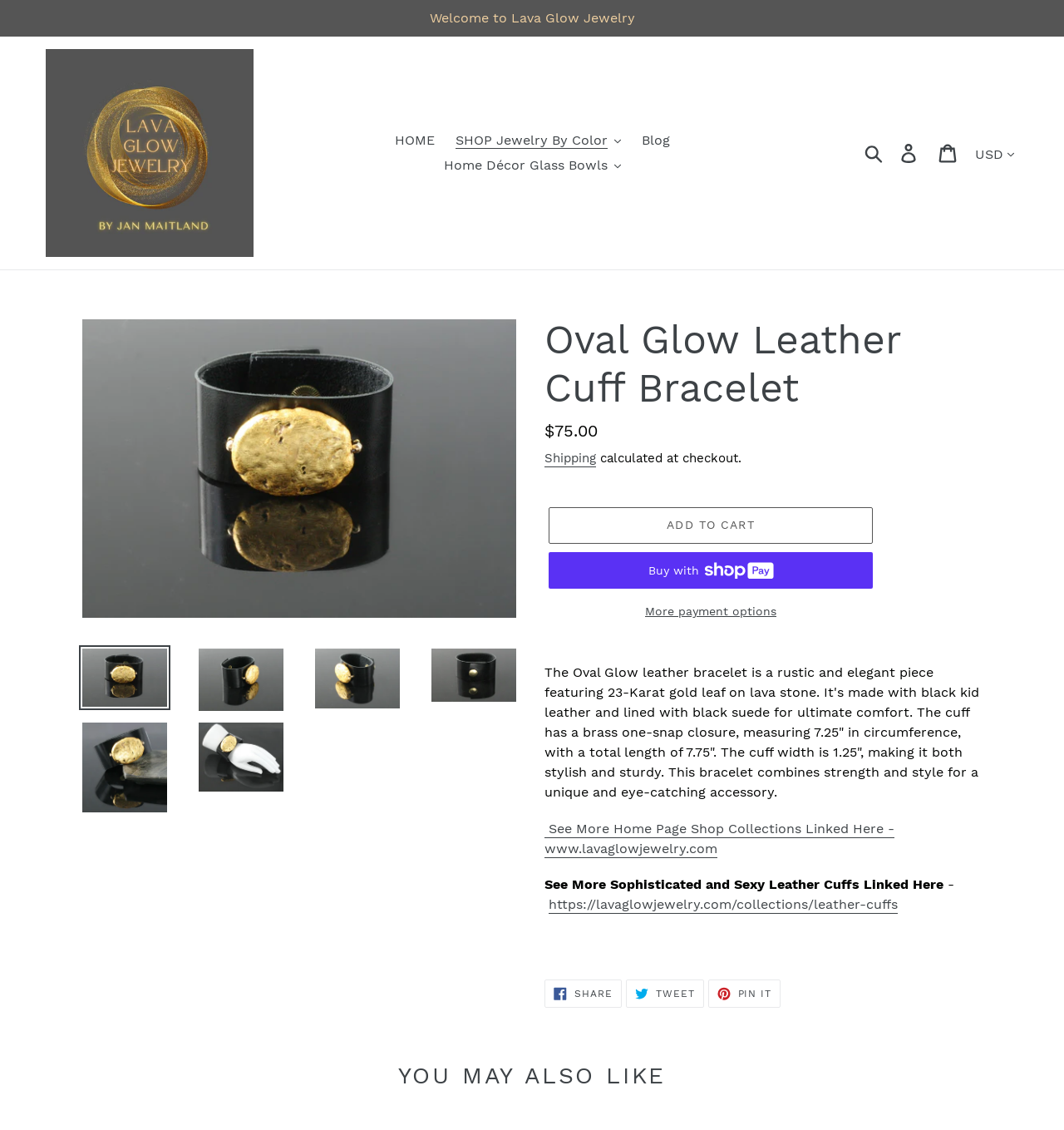Find and extract the text of the primary heading on the webpage.

Oval Glow Leather Cuff Bracelet